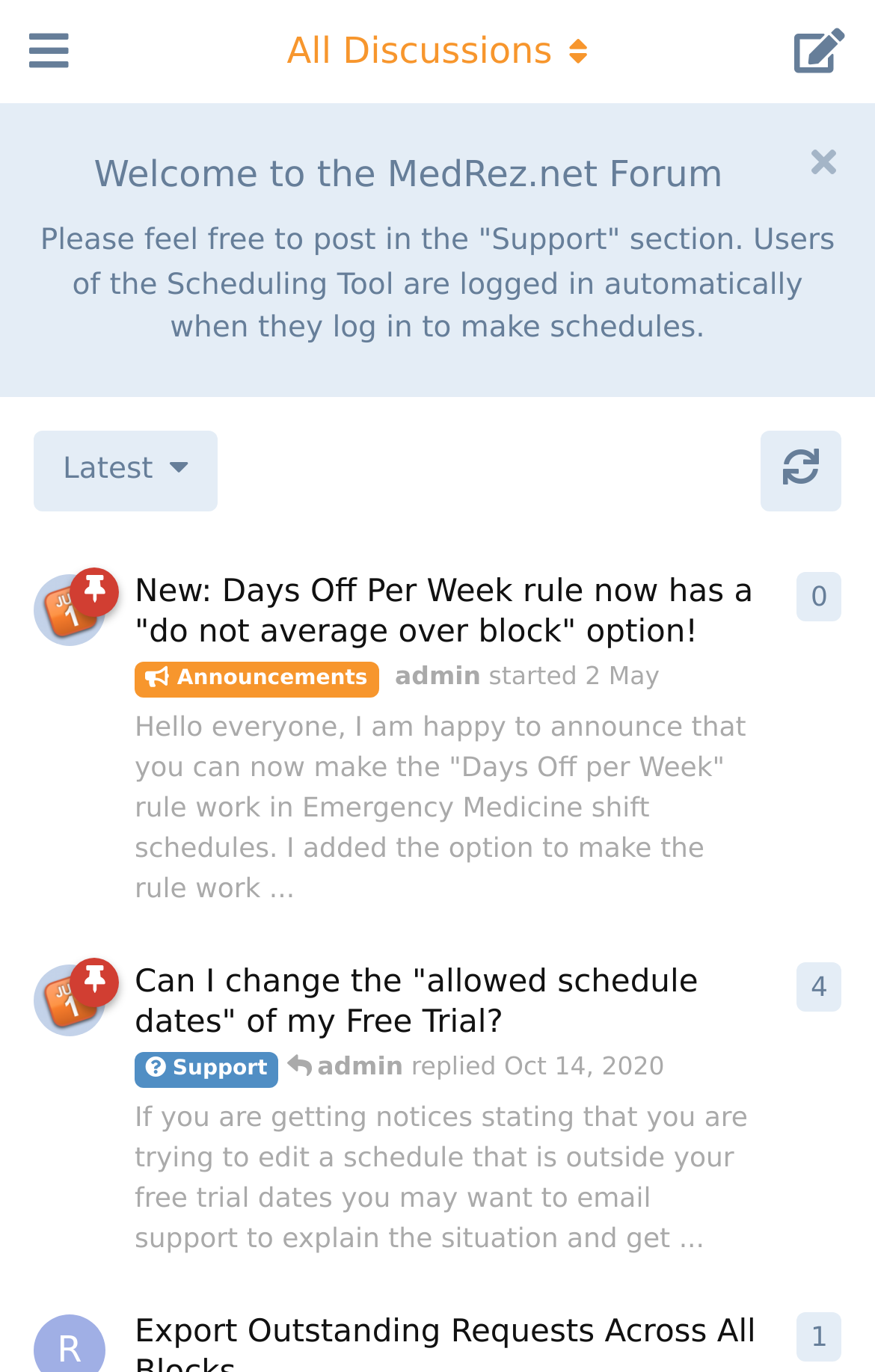What is the purpose of this forum?
Please provide a single word or phrase based on the screenshot.

Support and announcements